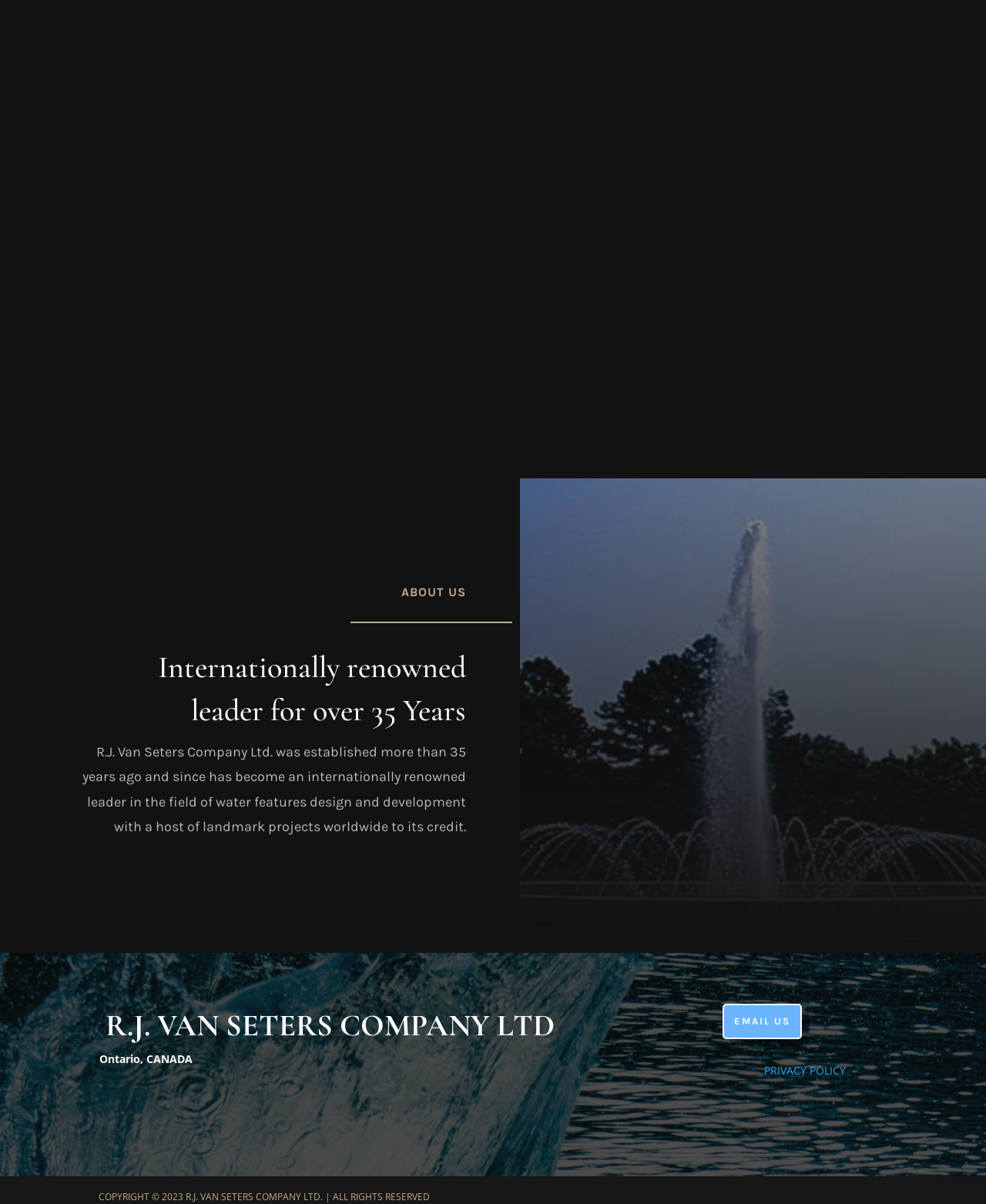Please provide the bounding box coordinates for the UI element as described: "EMAIL US". The coordinates must be four floats between 0 and 1, represented as [left, top, right, bottom].

[0.733, 0.834, 0.813, 0.863]